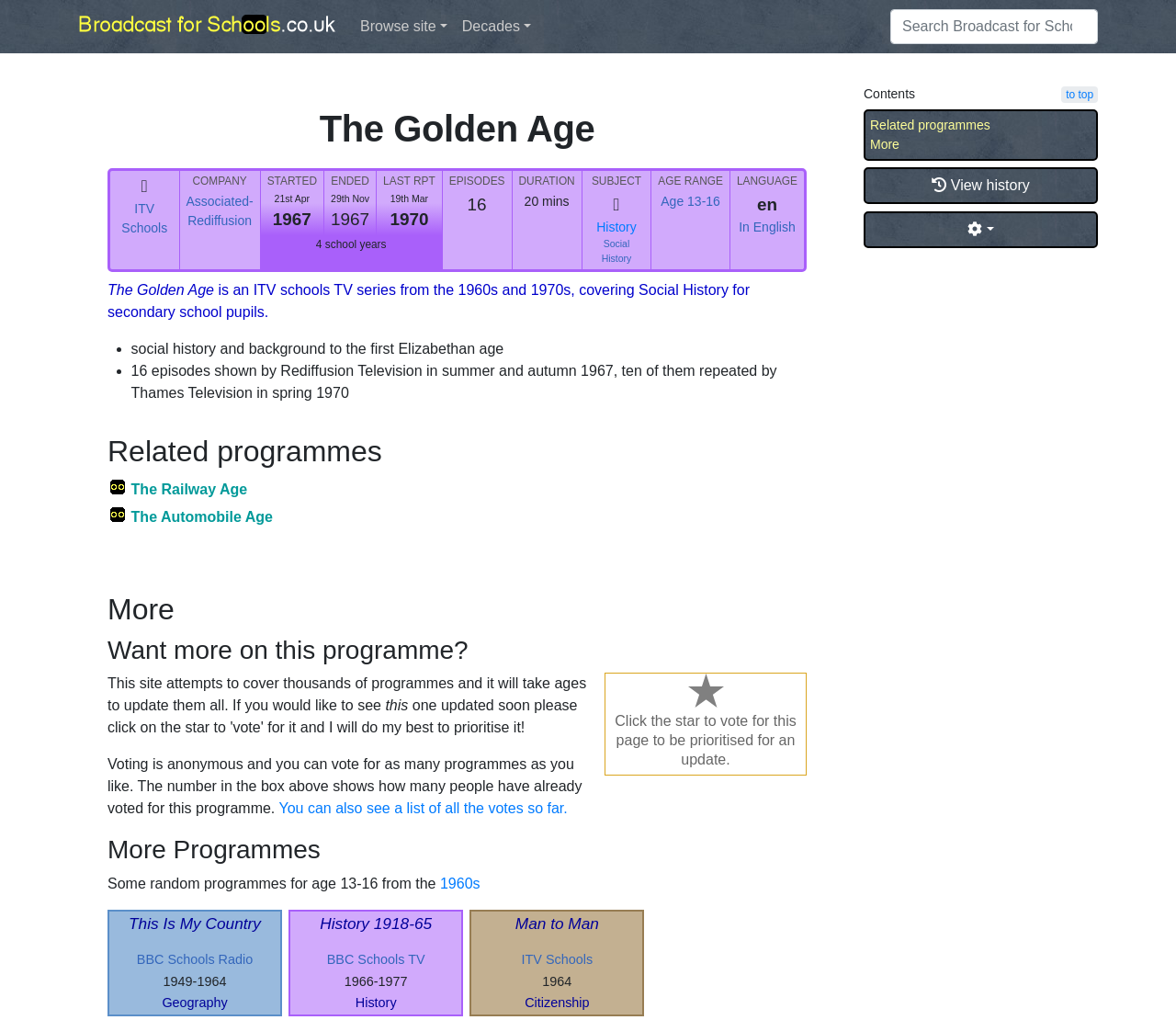Please identify the bounding box coordinates of the element that needs to be clicked to perform the following instruction: "Vote for this page to be prioritised for an update".

[0.523, 0.699, 0.677, 0.752]